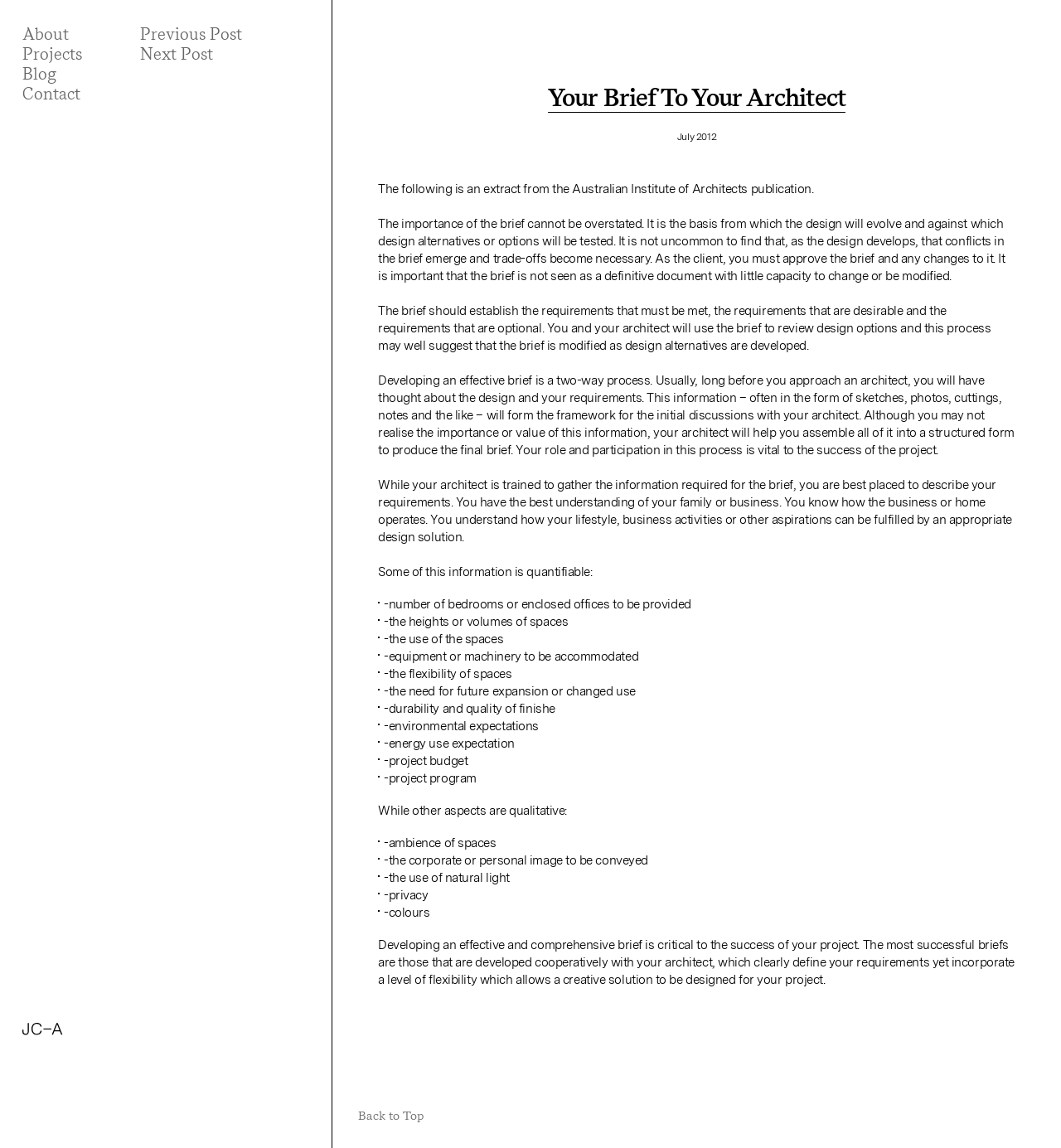Carefully examine the image and provide an in-depth answer to the question: What is the outcome of a well-developed brief?

The webpage suggests that a well-developed brief is critical to the success of a project, and that the most successful briefs are those that are developed cooperatively with the architect, clearly define the client's requirements, and incorporate a level of flexibility that allows a creative solution to be designed for the project.